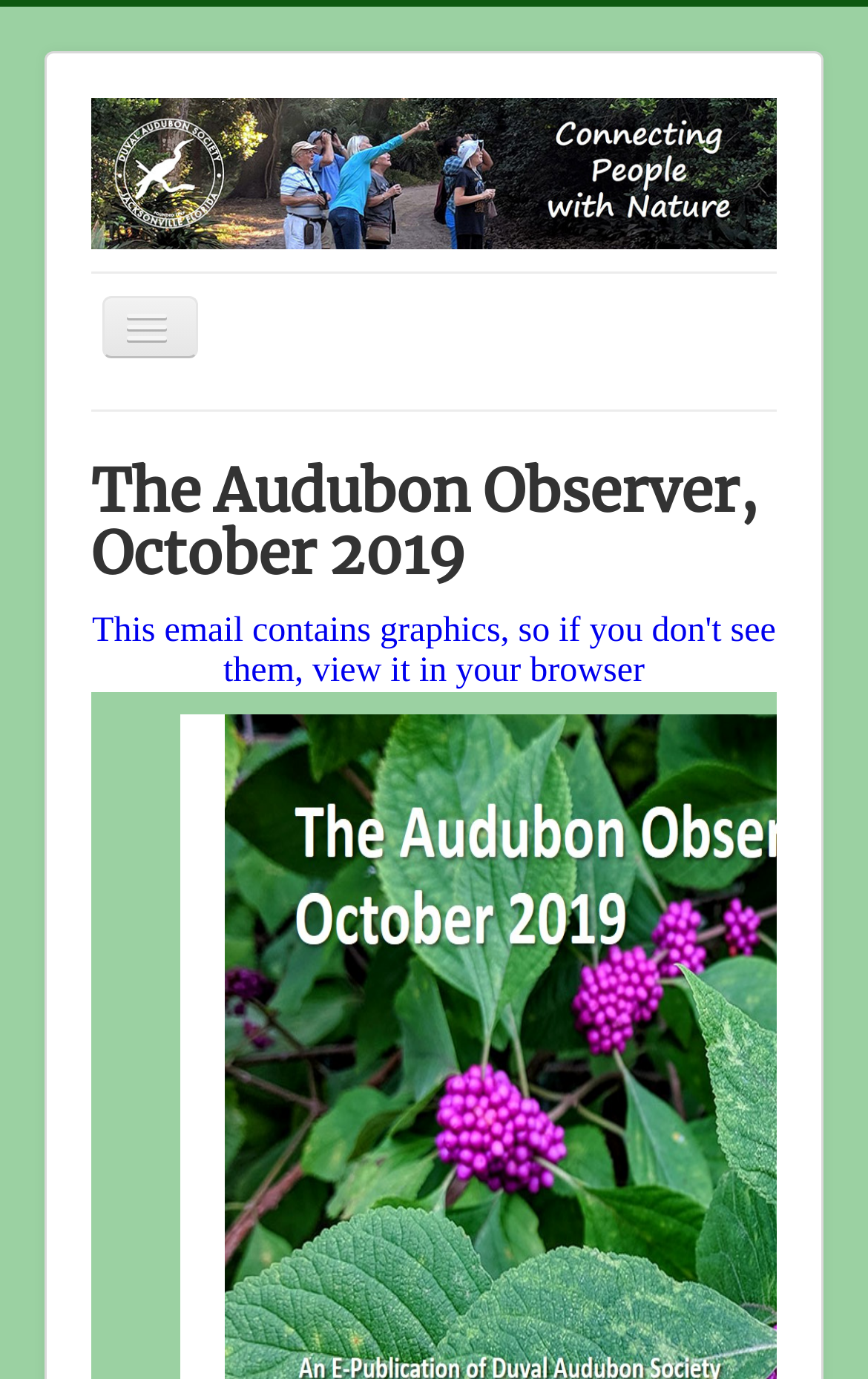What is the position of the 'Contact Us' link?
From the details in the image, provide a complete and detailed answer to the question.

The 'Contact Us' link is located at the bottom of the navigation links, which means it has the largest y1 and y2 coordinates among all the navigation links.